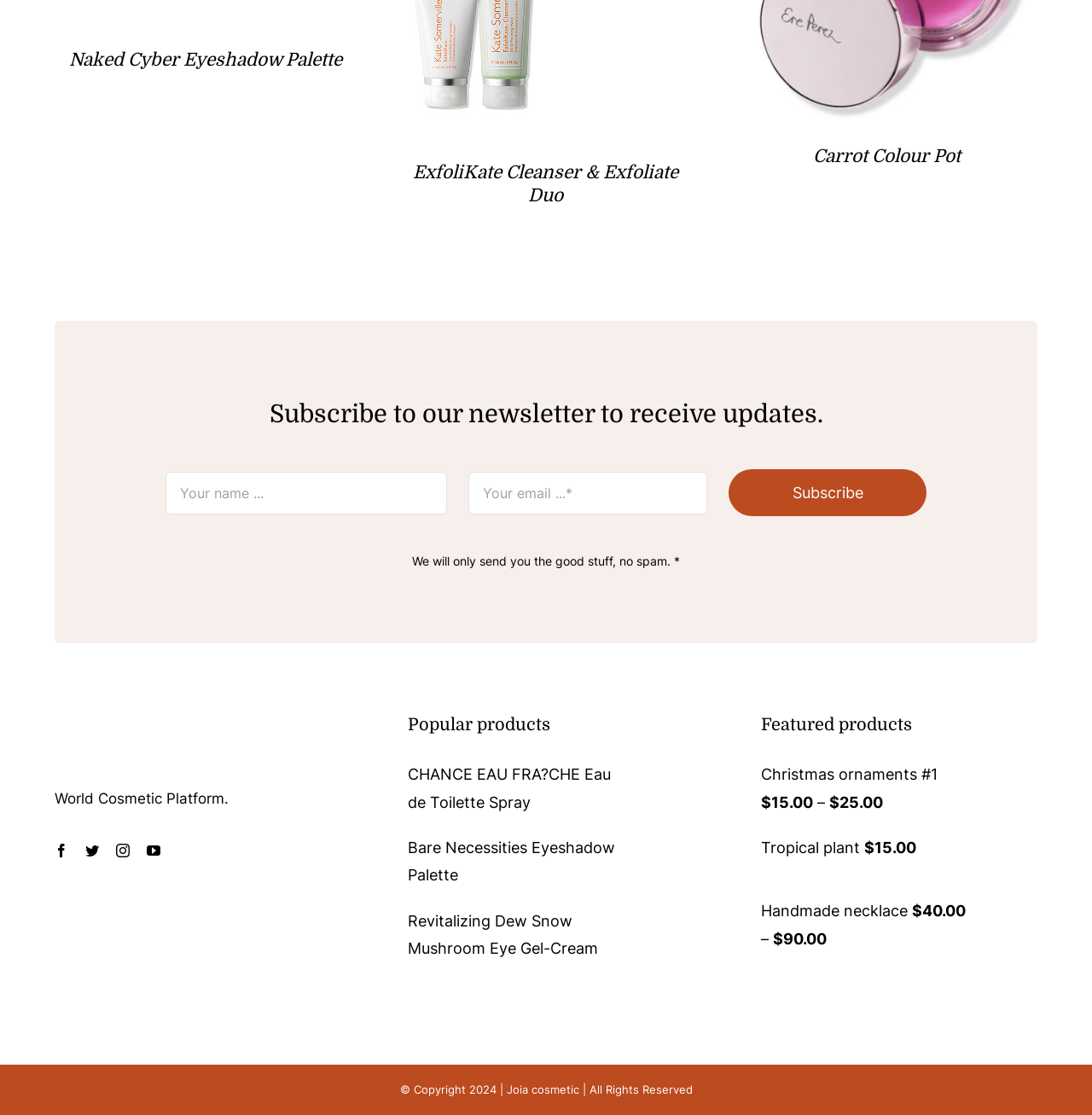Give a one-word or one-phrase response to the question:
How many products are listed under Popular products?

3